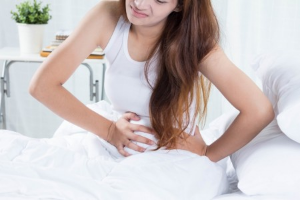Look at the image and answer the question in detail:
What is the woman wearing?

The caption specifically mentions that the woman is dressed in a 'simple white tank top', which provides a clear description of her attire.